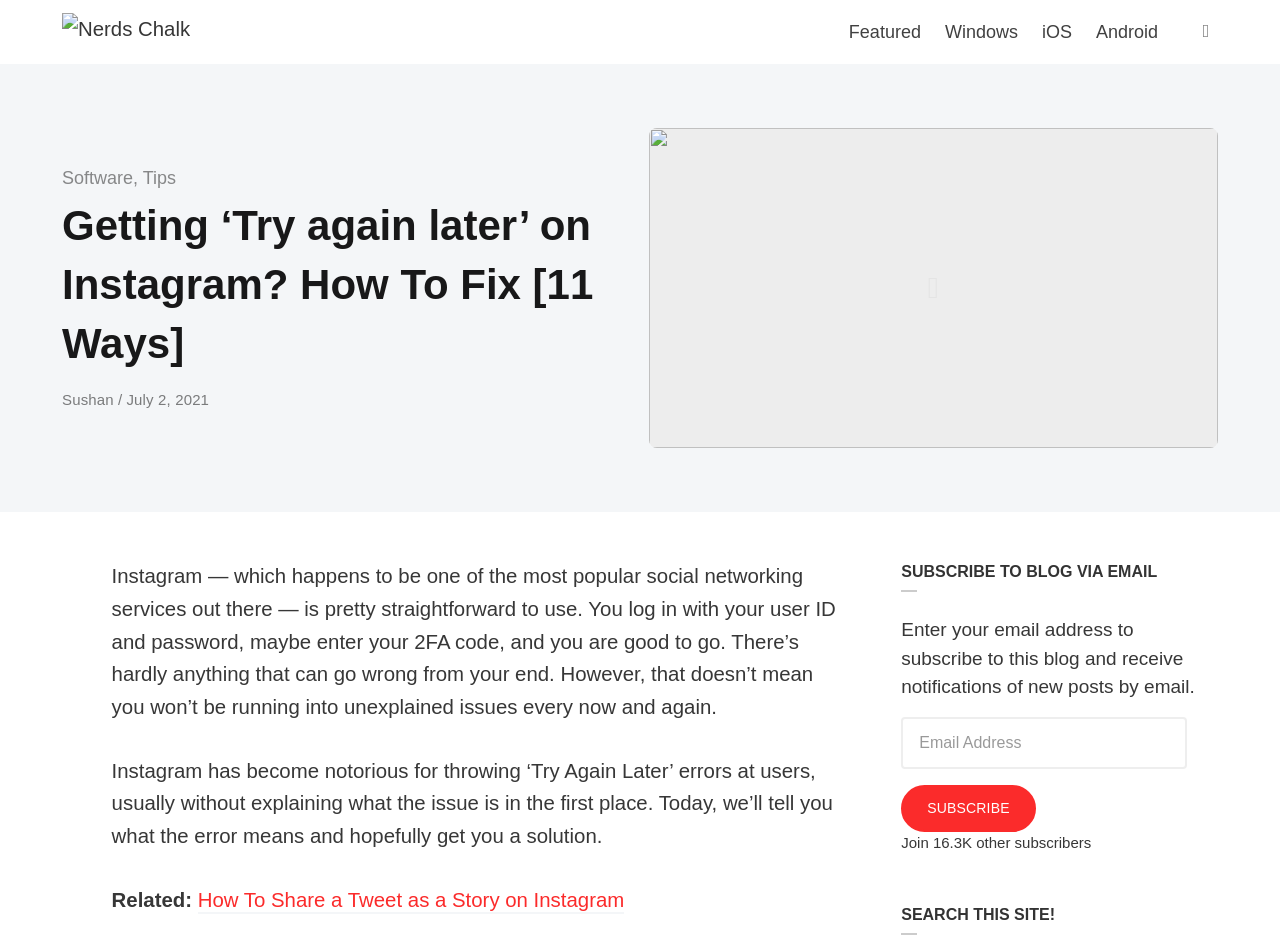Please determine the bounding box coordinates of the element's region to click for the following instruction: "Click on the 'Nerds Chalk' link".

[0.048, 0.0, 0.149, 0.068]